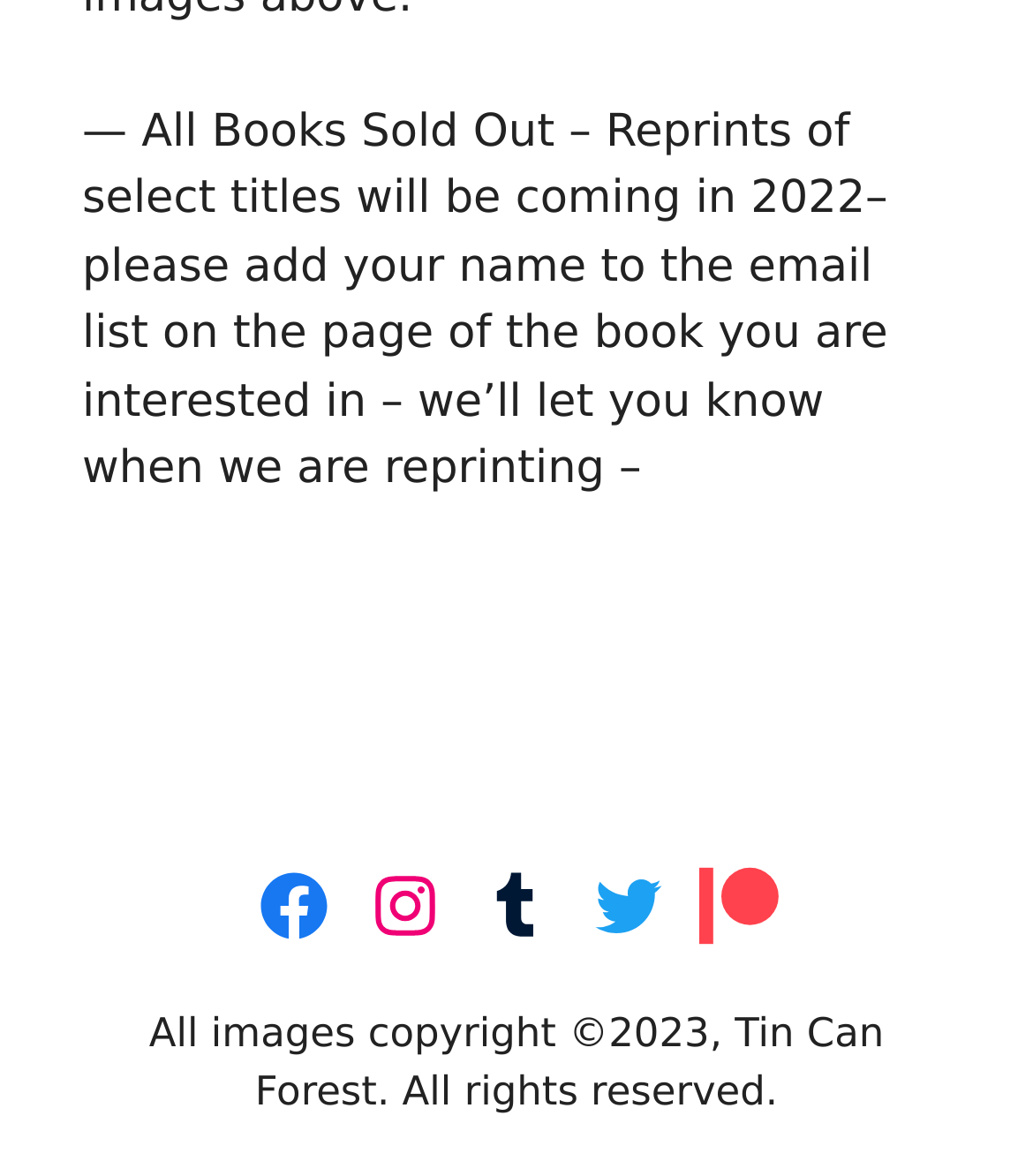Can you look at the image and give a comprehensive answer to the question:
Who owns the copyright to the images?

The StaticText element at the bottom of the page states 'All images copyright ©2023, Tin Can Forest. All rights reserved.', indicating that Tin Can Forest owns the copyright to the images.